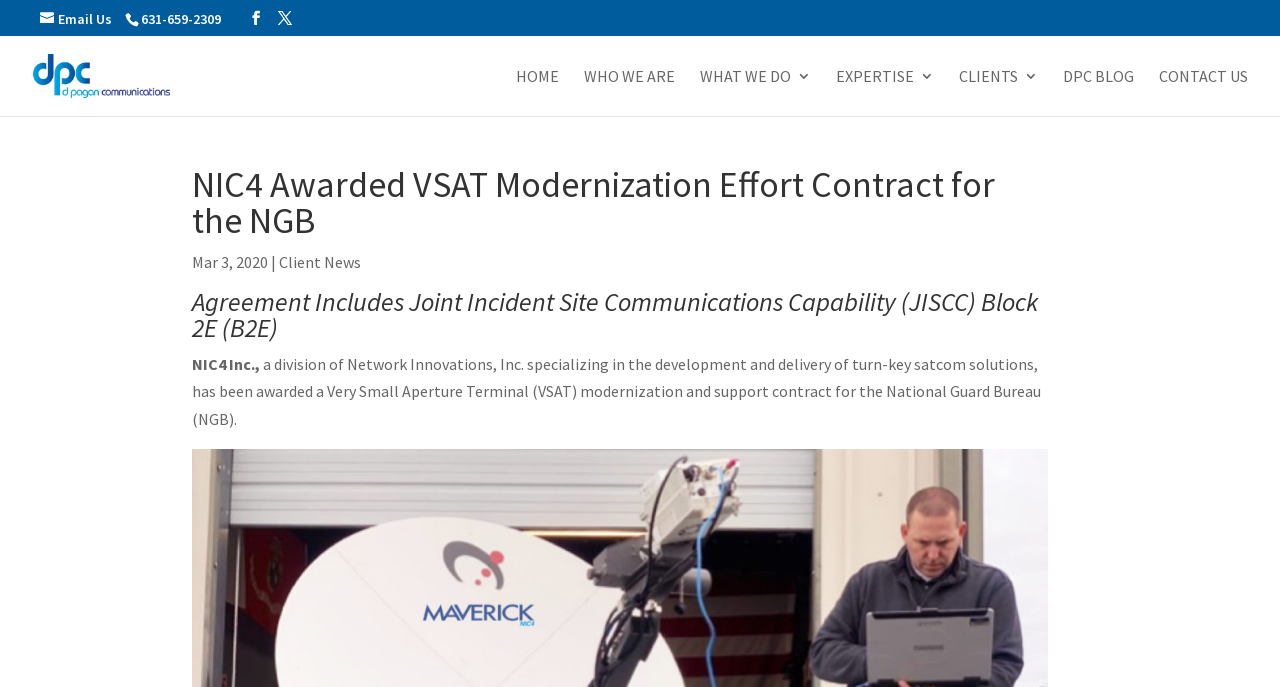Please locate the bounding box coordinates of the element's region that needs to be clicked to follow the instruction: "Email Us". The bounding box coordinates should be provided as four float numbers between 0 and 1, i.e., [left, top, right, bottom].

[0.031, 0.014, 0.088, 0.04]